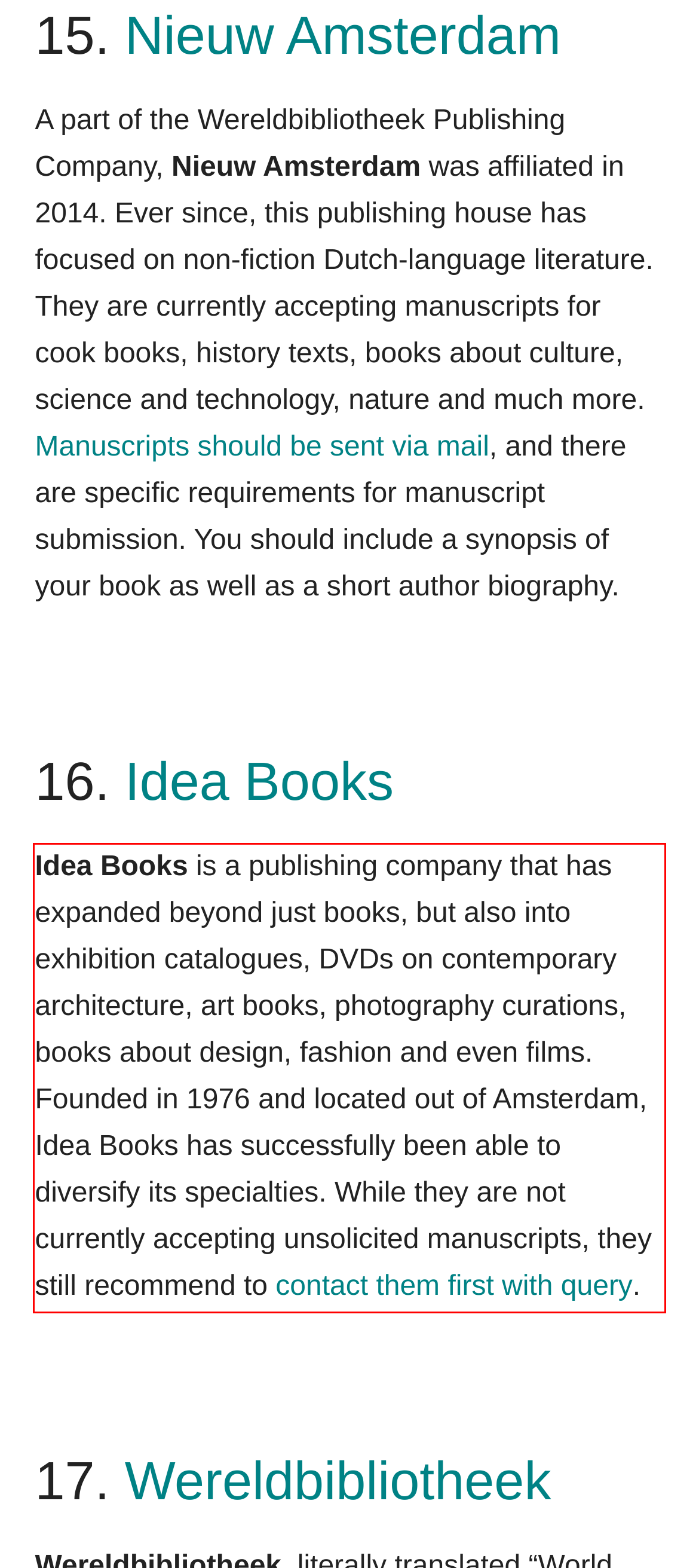You are presented with a webpage screenshot featuring a red bounding box. Perform OCR on the text inside the red bounding box and extract the content.

Idea Books is a publishing company that has expanded beyond just books, but also into exhibition catalogues, DVDs on contemporary architecture, art books, photography curations, books about design, fashion and even films. Founded in 1976 and located out of Amsterdam, Idea Books has successfully been able to diversify its specialties. While they are not currently accepting unsolicited manuscripts, they still recommend to contact them first with query.